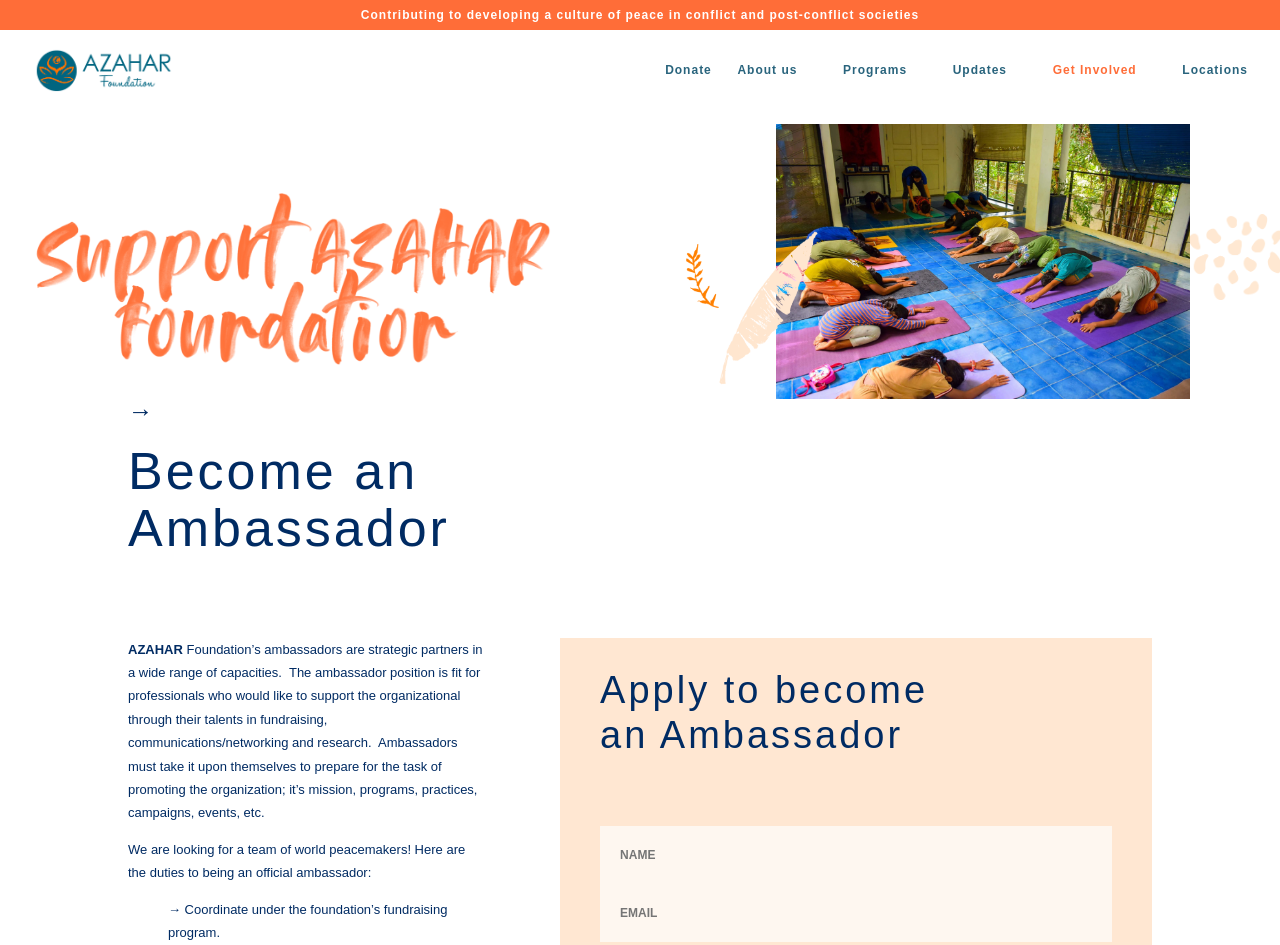Find the bounding box coordinates for the HTML element described as: "alt="https://p-u-n-c-h.ro/files/gimgs/th-2354_MARCH_02_Black_Ecologies_15s.jpg"". The coordinates should consist of four float values between 0 and 1, i.e., [left, top, right, bottom].

None